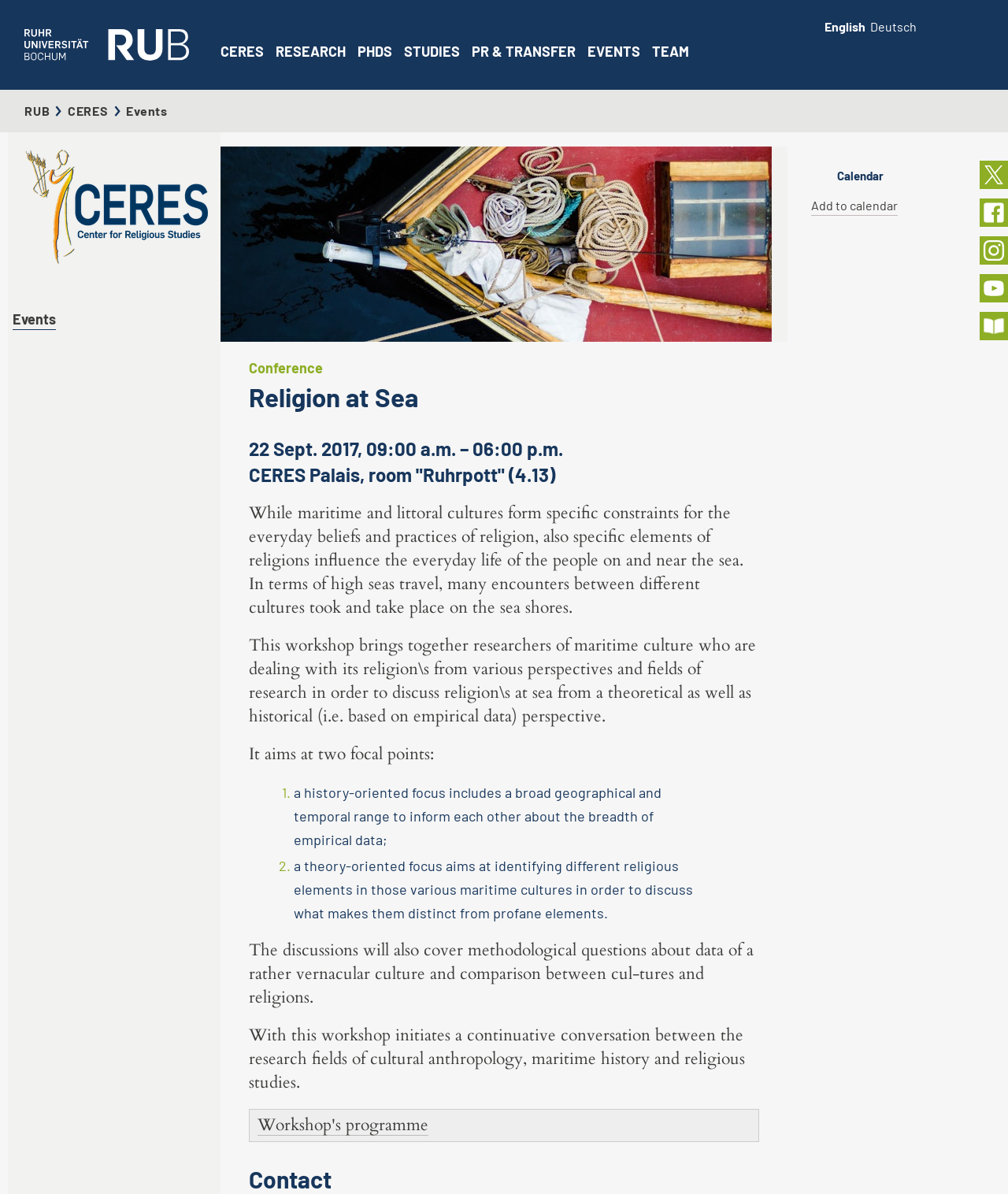What is the language of the webpage?
Carefully analyze the image and provide a thorough answer to the question.

The language of the webpage is English, which is indicated by the link 'English' and the text on the webpage, which is written in English.